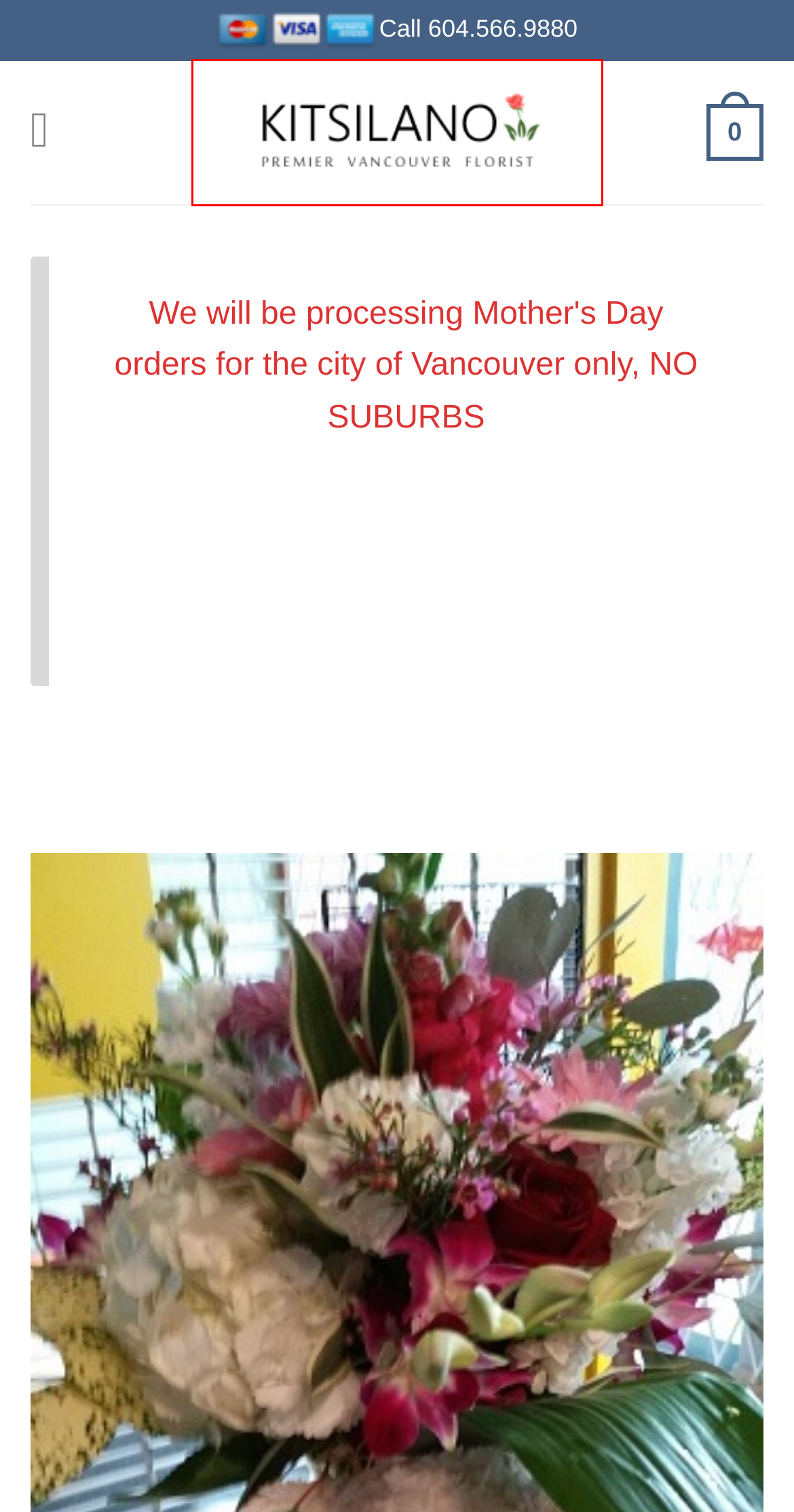You have a screenshot of a webpage with a red bounding box around an element. Choose the best matching webpage description that would appear after clicking the highlighted element. Here are the candidates:
A. Vancouver Canada Florist-Flower Delivery - Kitsilano UBC
B. Products Archive - Vancouver Canada Florist
C. Baby Girl Flowers-Delivery in Vancouver
D. Cart - Vancouver Canada Florist
E. Big Hug Bouquet local delivery in Vancouver BC Canada
F. Blue Horizon Arrangement
G. Newborn Archives - Vancouver Canada Florist
H. It's a girl teddy and Balloons

A